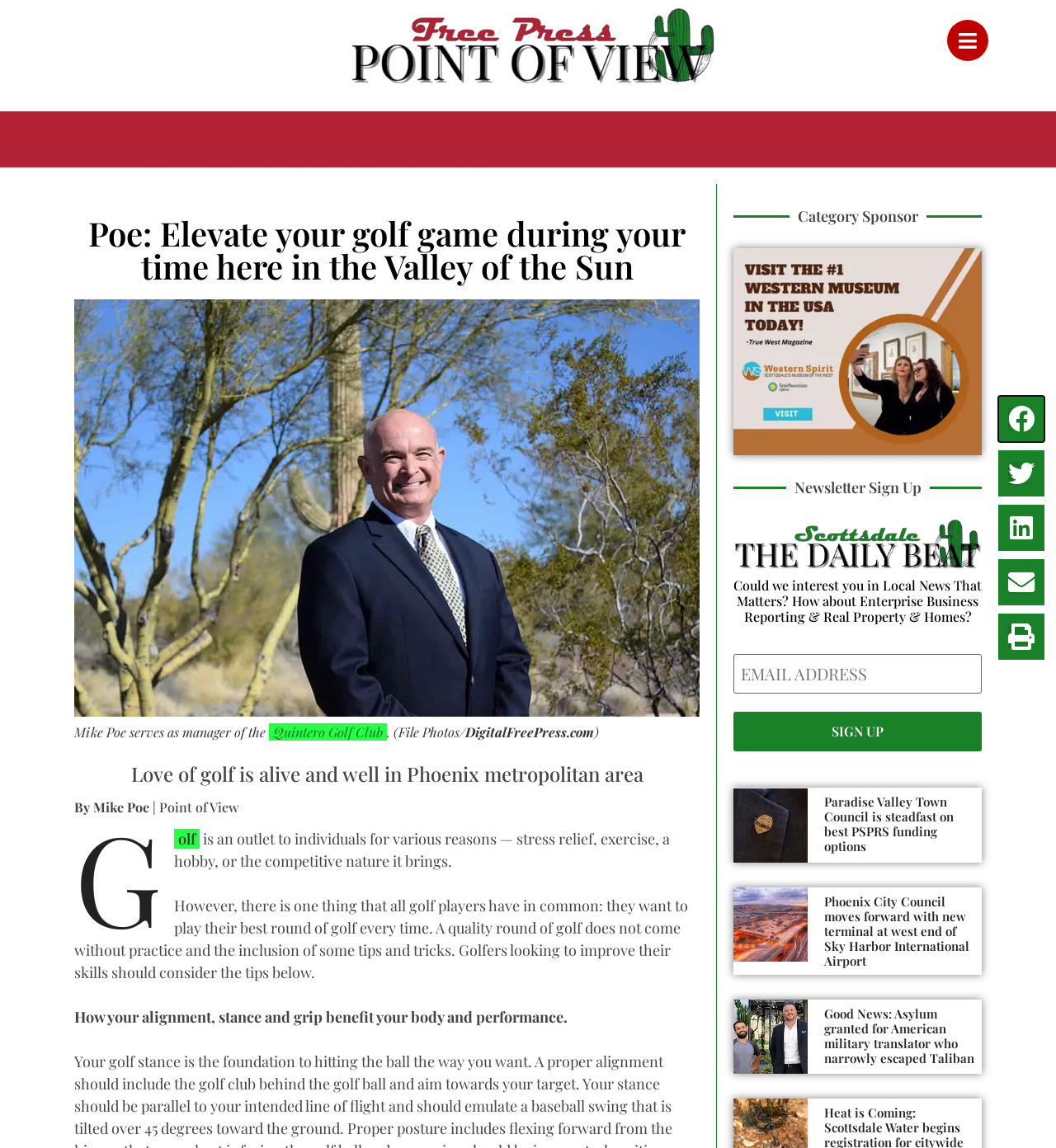What is the purpose of the textbox? From the image, respond with a single word or brief phrase.

Email